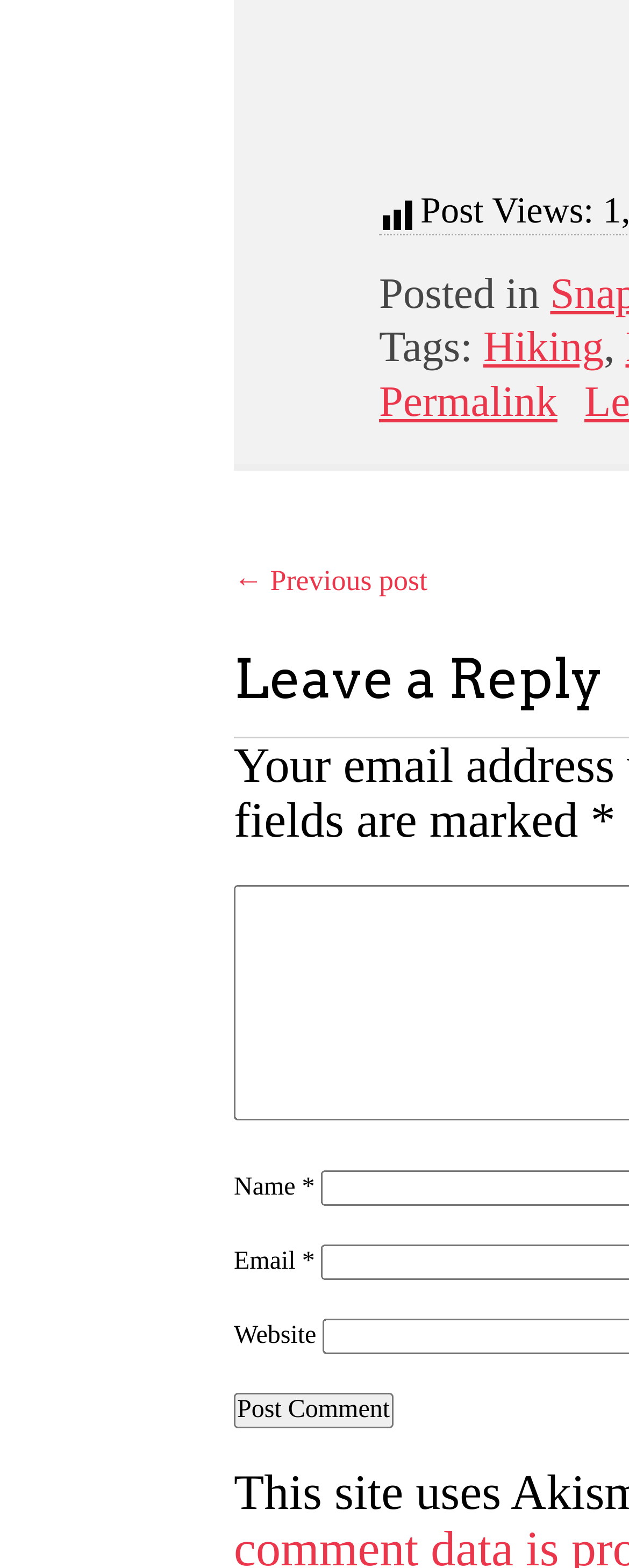Reply to the question with a single word or phrase:
What is the label above the 'Name' field?

Name